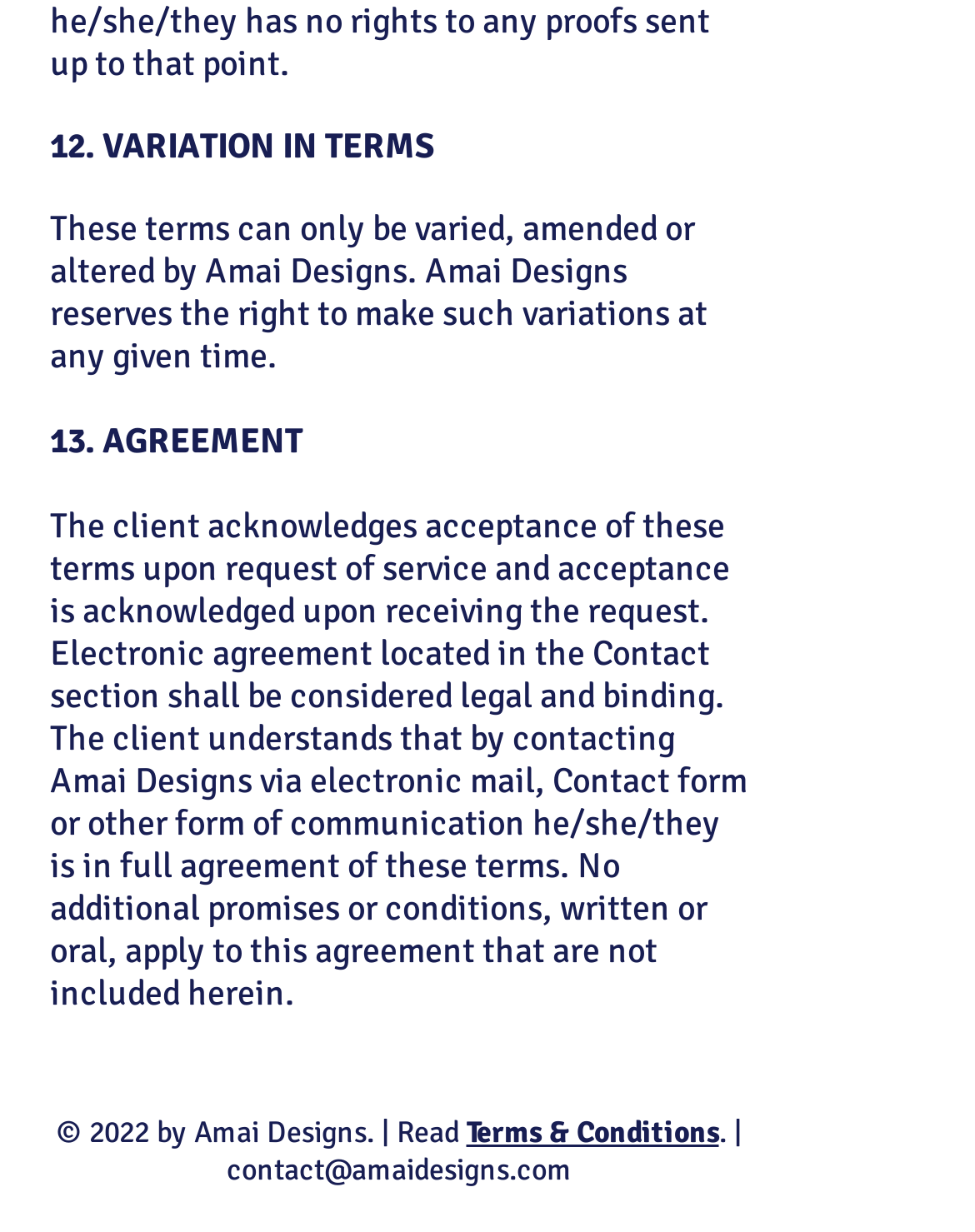Given the description of a UI element: "Terms & Conditions", identify the bounding box coordinates of the matching element in the webpage screenshot.

[0.478, 0.905, 0.737, 0.935]